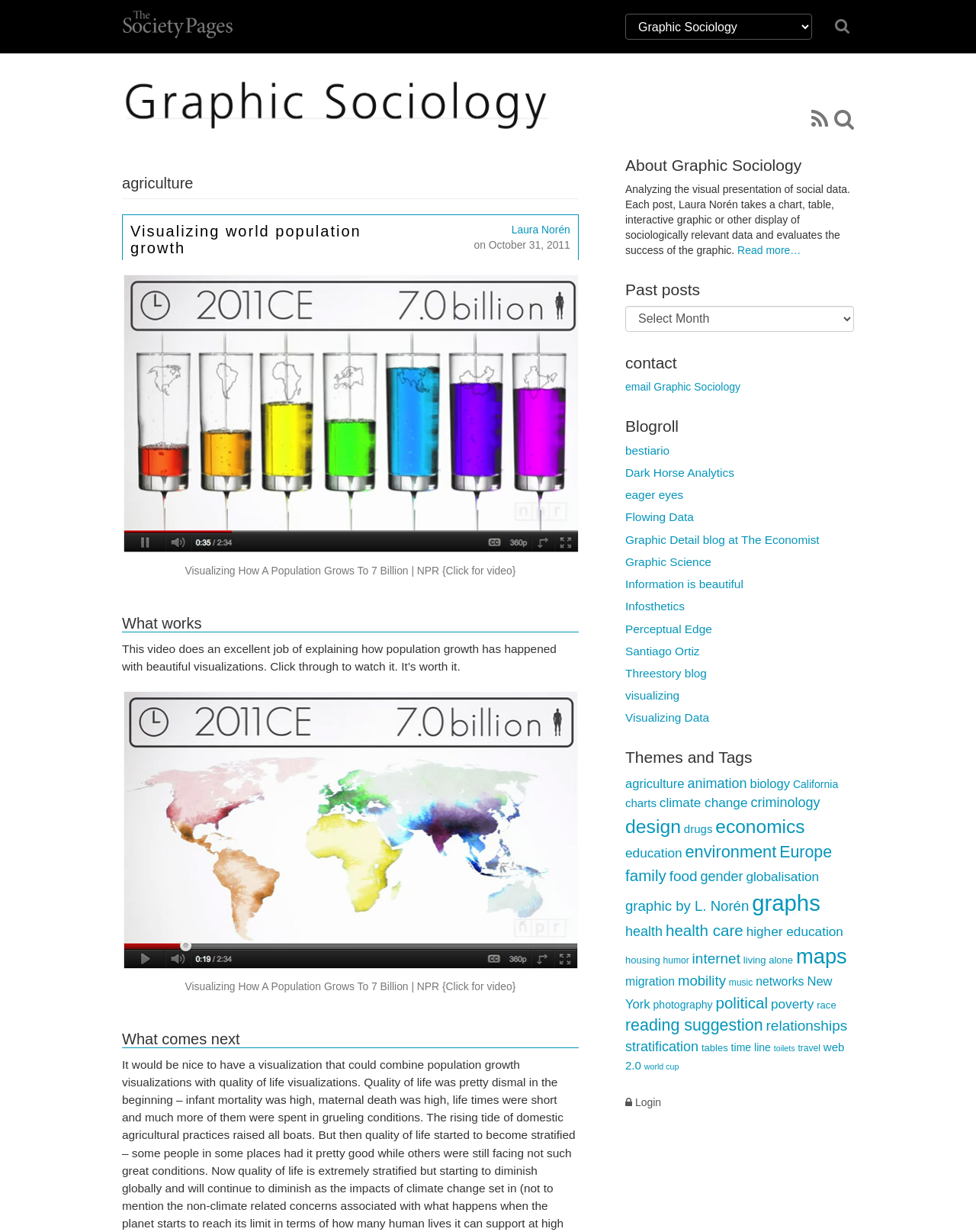Please identify the bounding box coordinates of the region to click in order to complete the given instruction: "Explore the 'agriculture' theme". The coordinates should be four float numbers between 0 and 1, i.e., [left, top, right, bottom].

[0.641, 0.63, 0.701, 0.642]